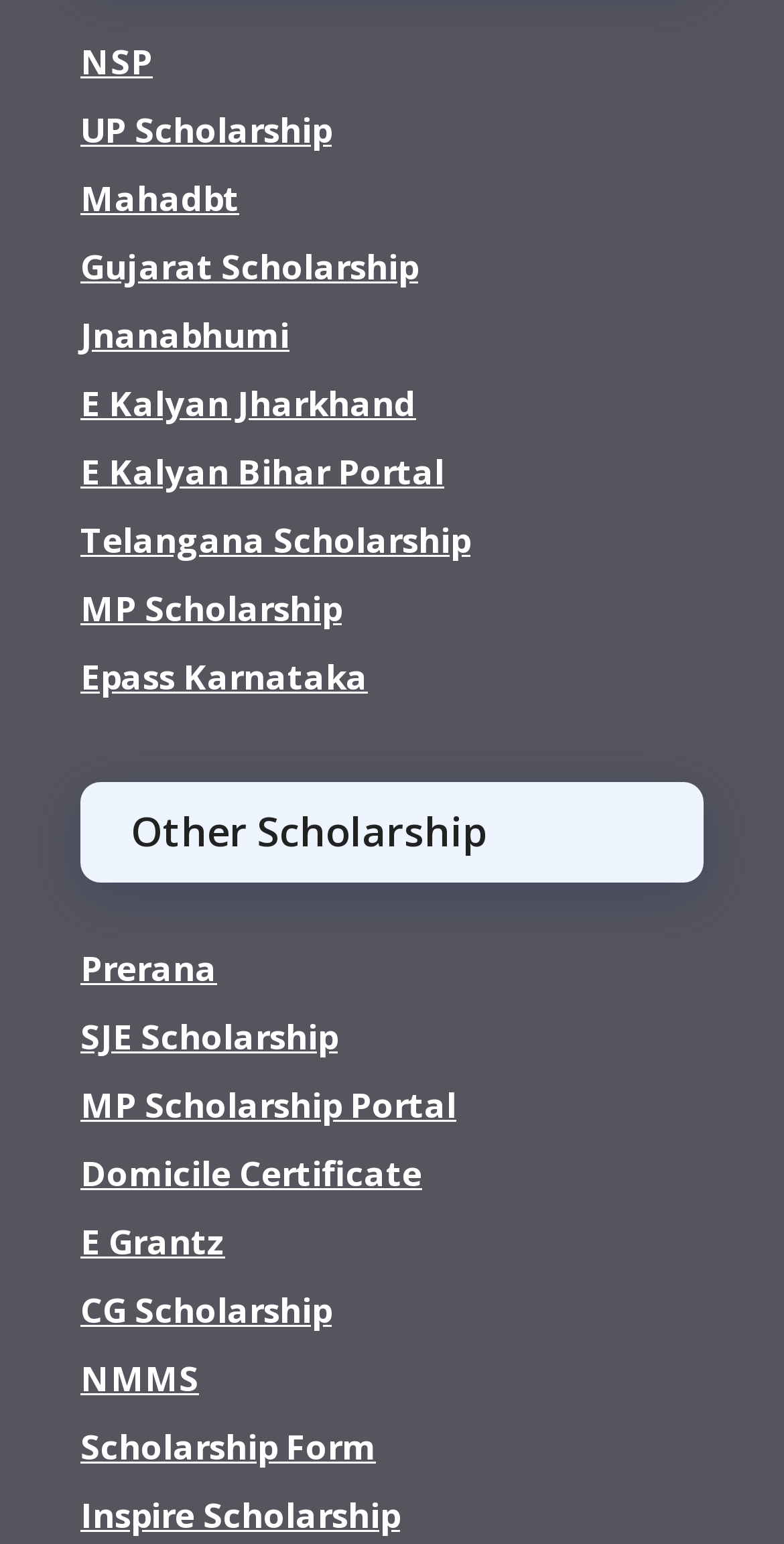Please examine the image and answer the question with a detailed explanation:
What is the vertical position of 'E Kalyan Jharkhand' link?

By comparing the y1 and y2 coordinates of the bounding boxes, I can determine that the 'E Kalyan Jharkhand' link has a smaller y1 value (0.246) than the 'E Kalyan Bihar Portal' link (0.29), indicating that it is positioned above it.